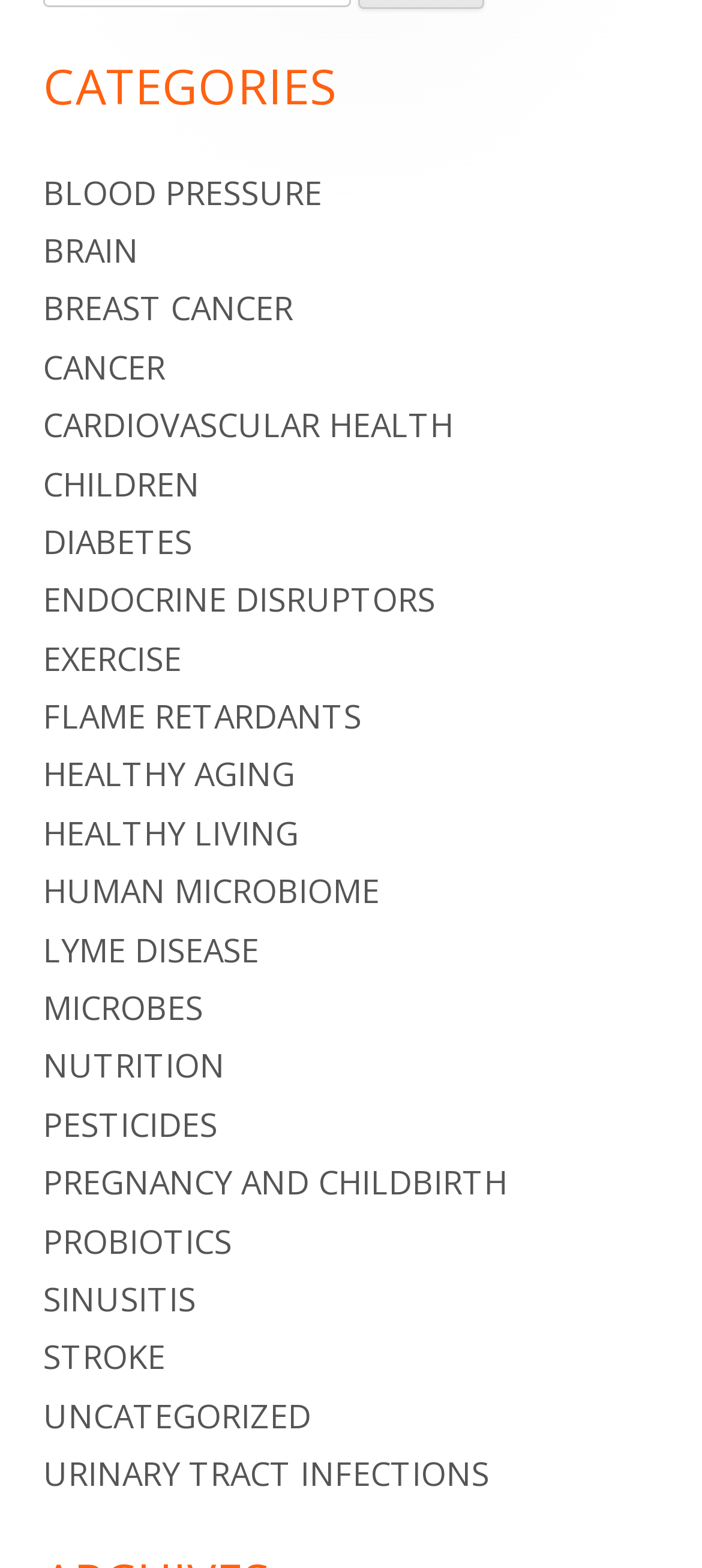Please locate the bounding box coordinates of the element that needs to be clicked to achieve the following instruction: "go to CARDIOVASCULAR HEALTH". The coordinates should be four float numbers between 0 and 1, i.e., [left, top, right, bottom].

[0.062, 0.257, 0.646, 0.285]